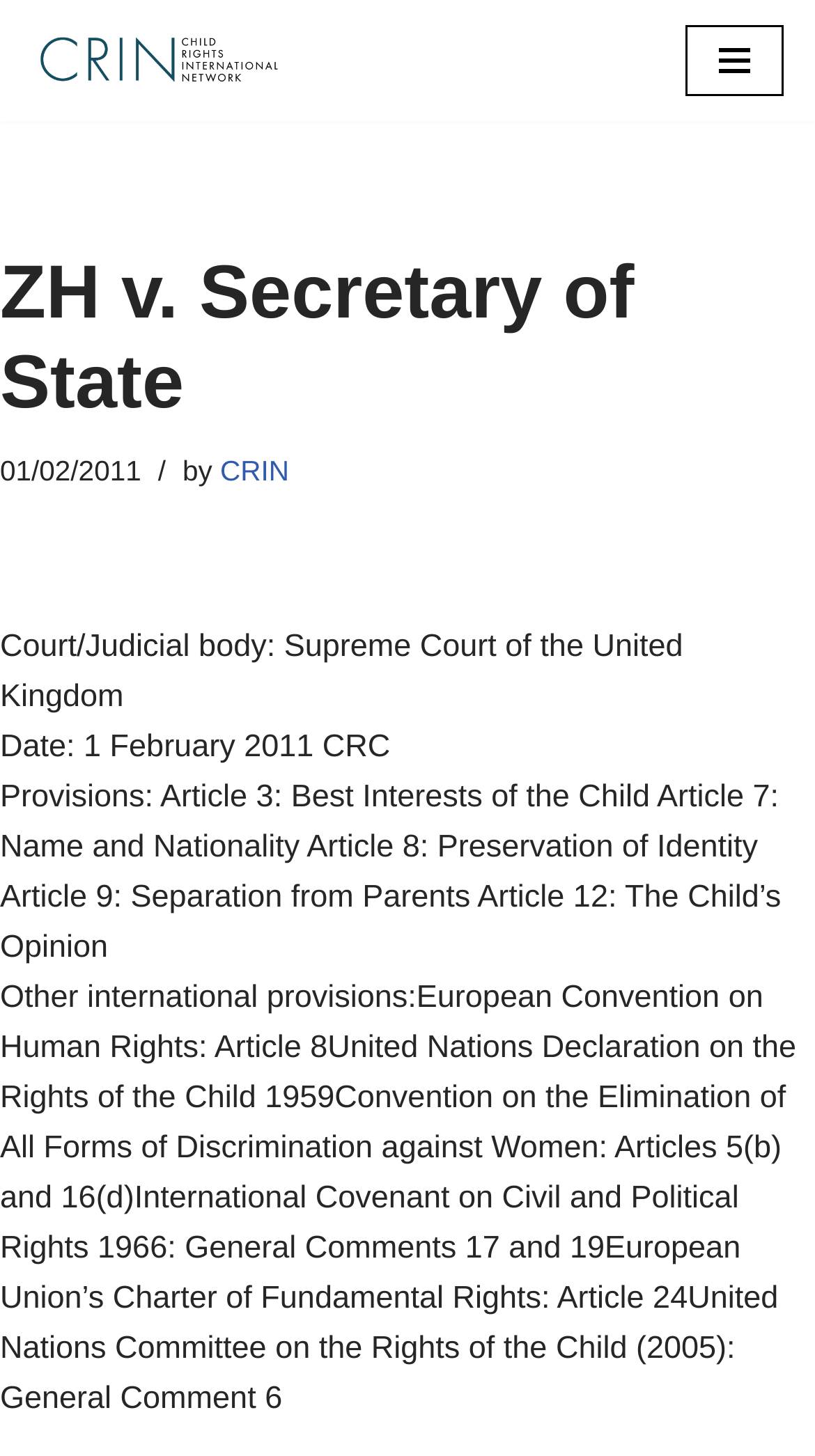Please determine the headline of the webpage and provide its content.

ZH v. Secretary of State